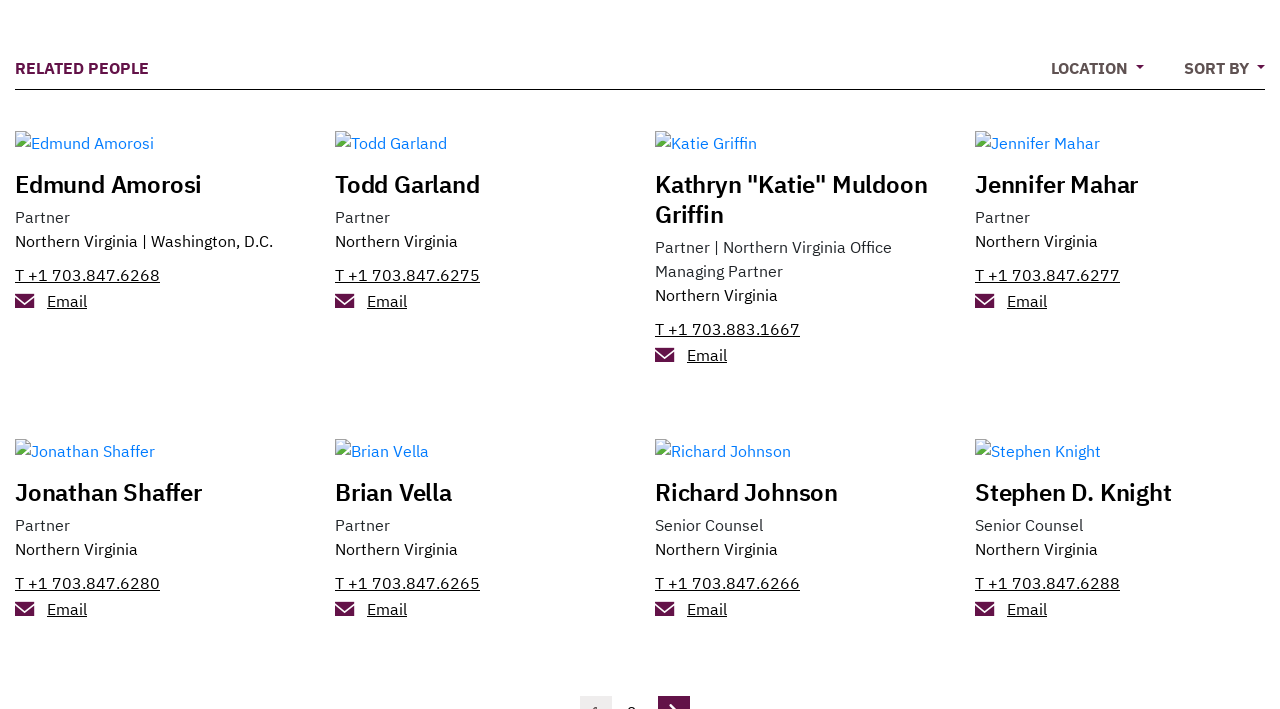Please examine the image and provide a detailed answer to the question: What is the location of Kathryn 'Katie' Muldoon Griffin's office?

Kathryn 'Katie' Muldoon Griffin's profile has a link with the text 'Northern Virginia', indicating the location of her office.